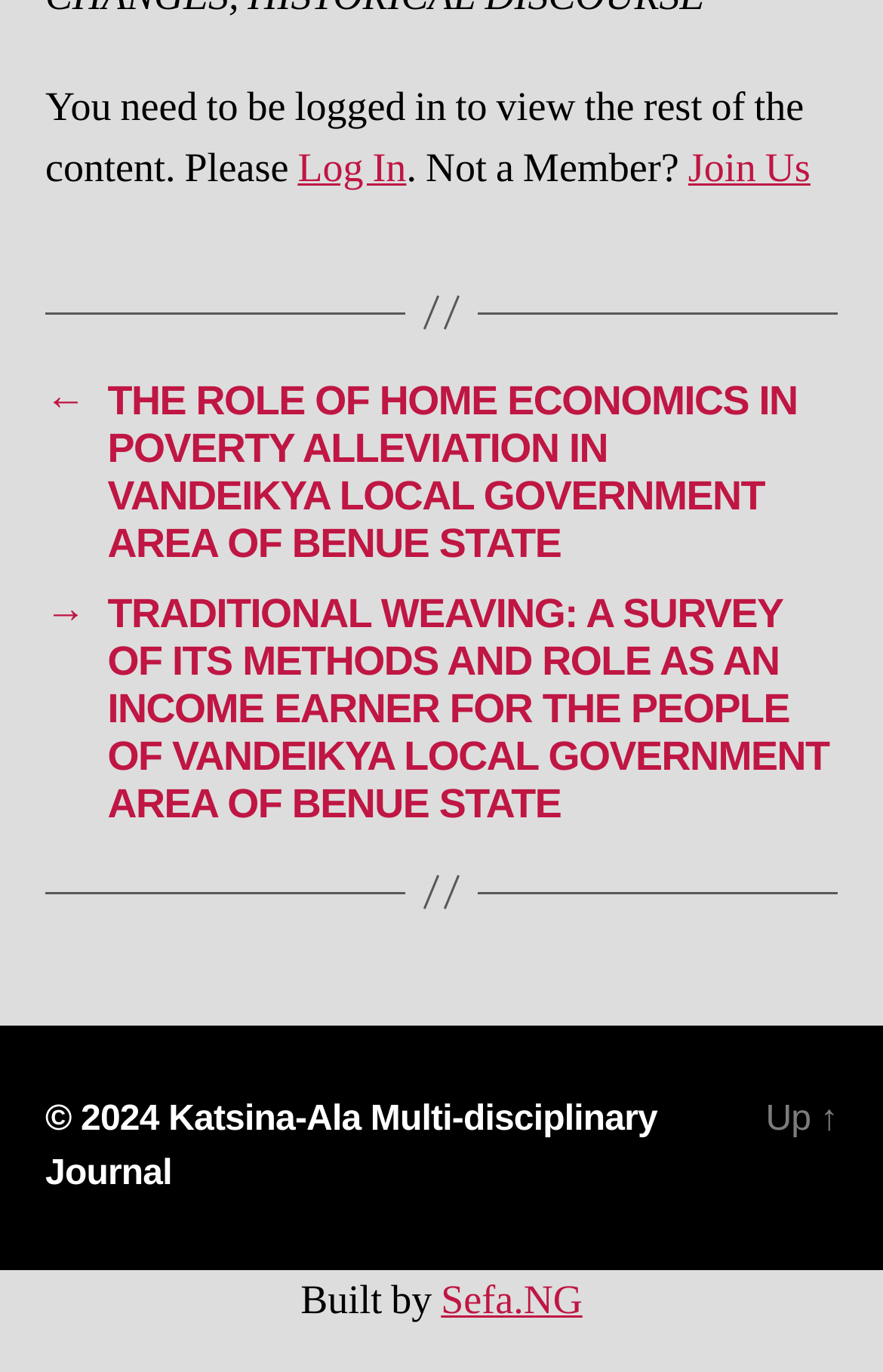From the image, can you give a detailed response to the question below:
What is the purpose of the 'Join Us' link?

The 'Join Us' link is displayed alongside the message 'Not a Member?' which implies that clicking on it will allow users to become a member of the platform.